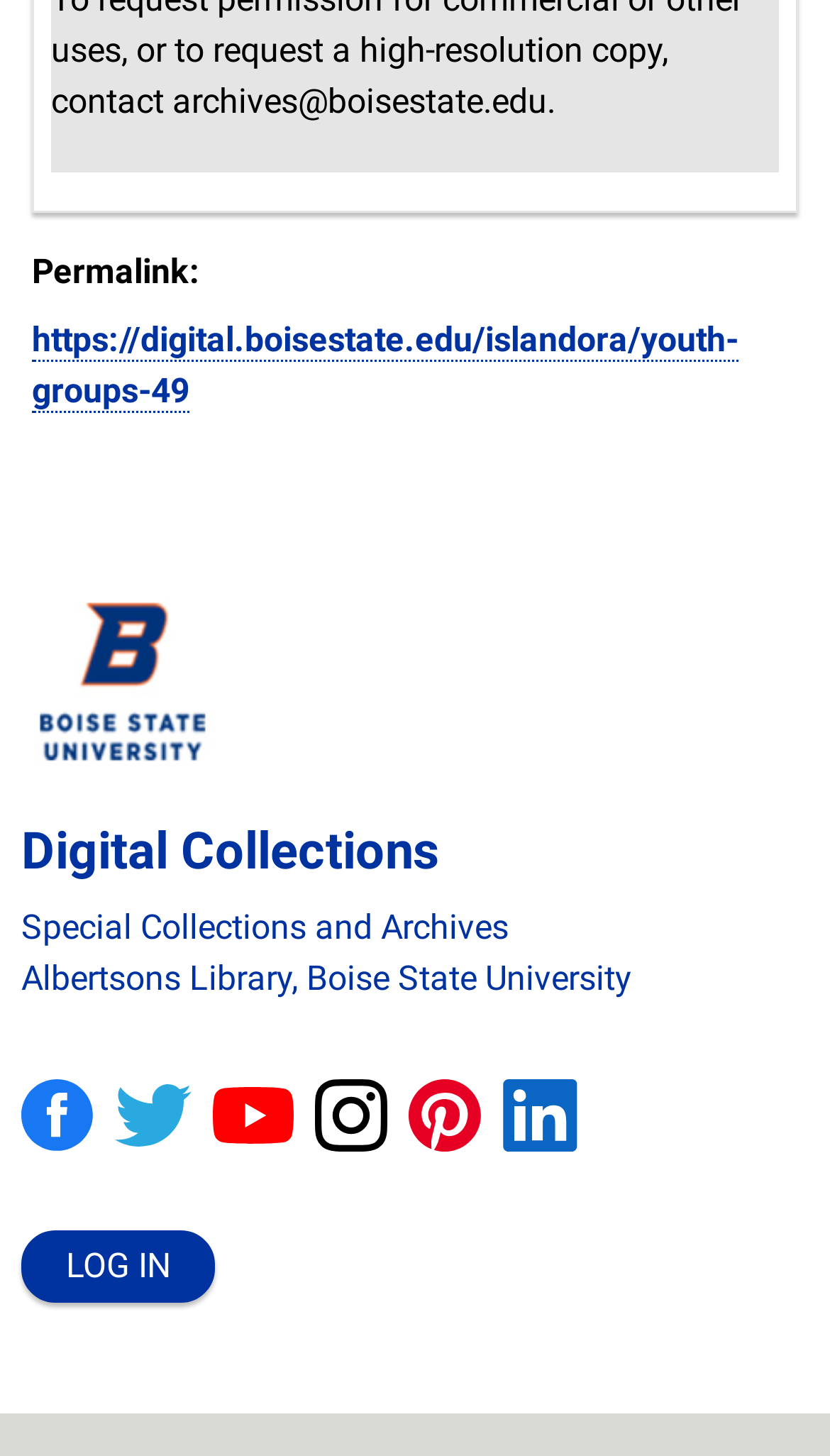Pinpoint the bounding box coordinates for the area that should be clicked to perform the following instruction: "Click on the permalink".

[0.038, 0.22, 0.89, 0.284]